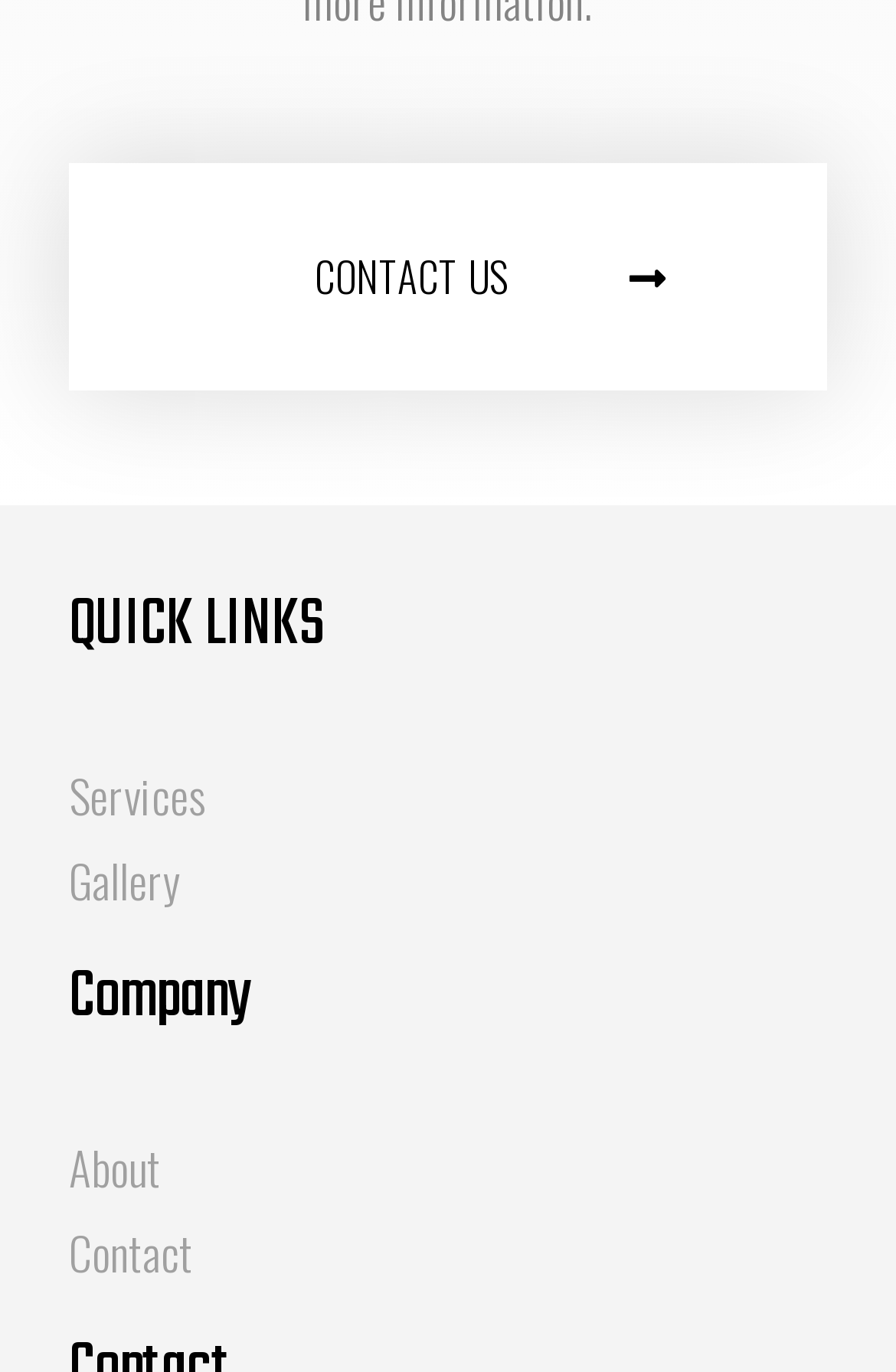What is the contact link for?
Based on the visual, give a brief answer using one word or a short phrase.

Contact Us